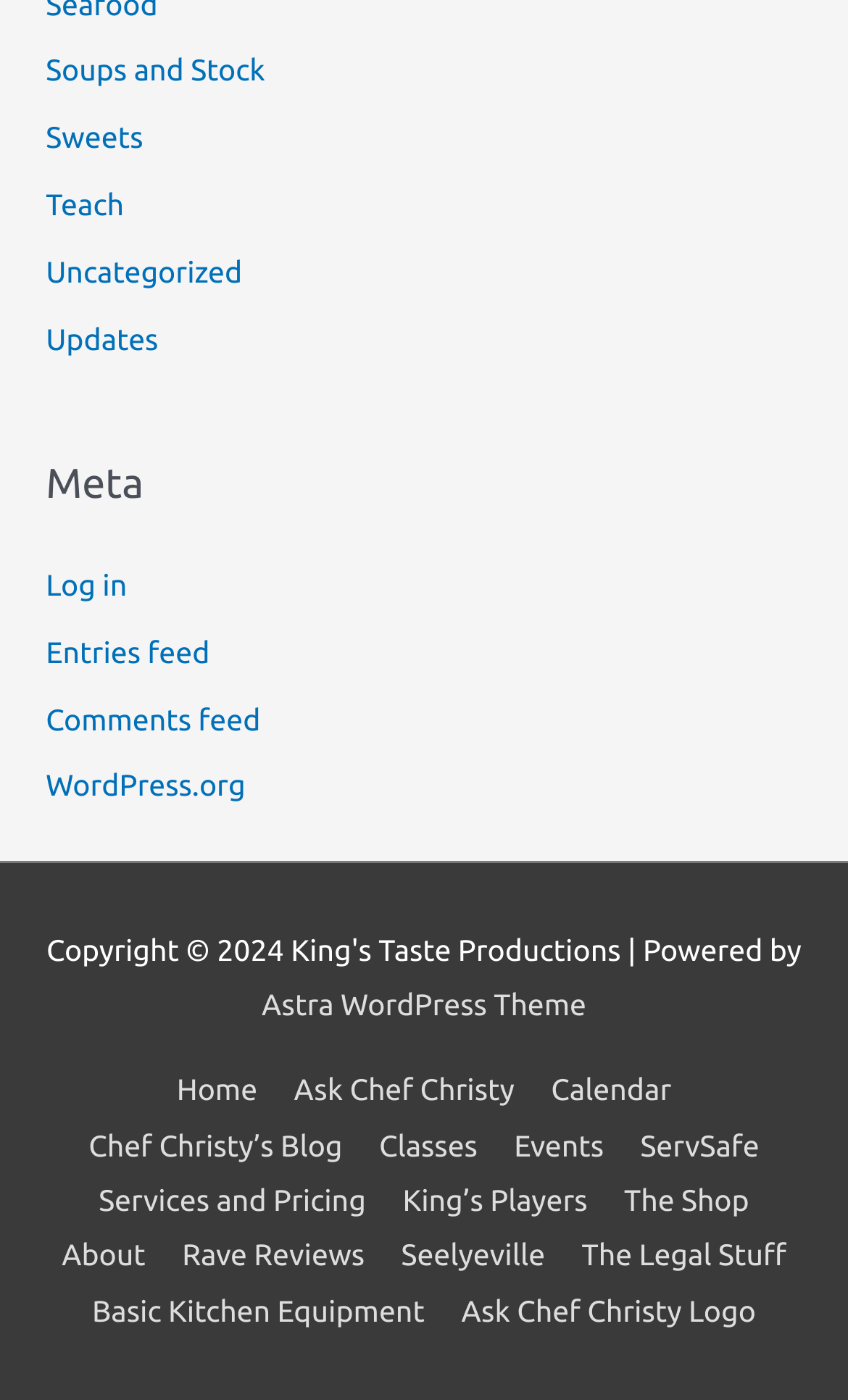Find the bounding box coordinates for the area that must be clicked to perform this action: "Visit Chef Christy’s Blog".

[0.087, 0.805, 0.421, 0.83]